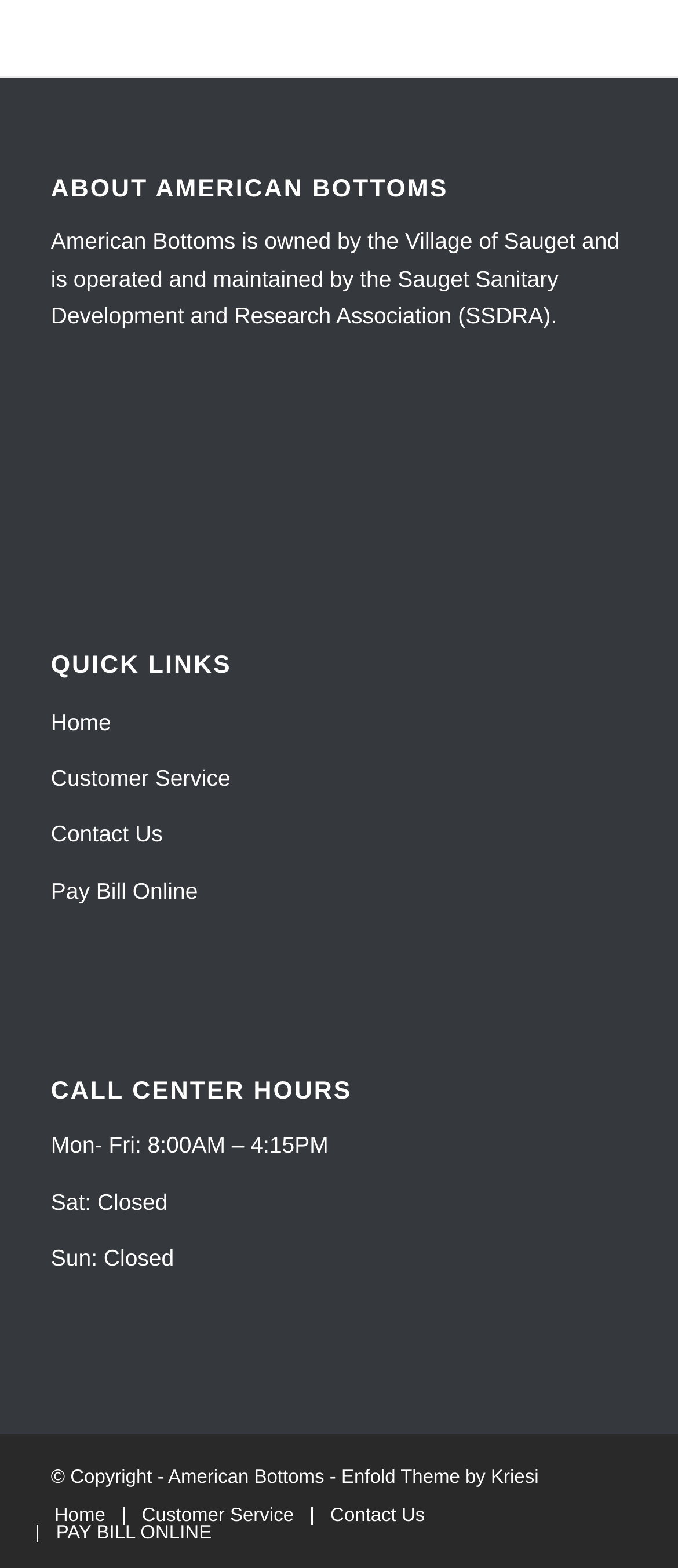Find the coordinates for the bounding box of the element with this description: "Enfold Theme by Kriesi".

[0.503, 0.935, 0.795, 0.948]